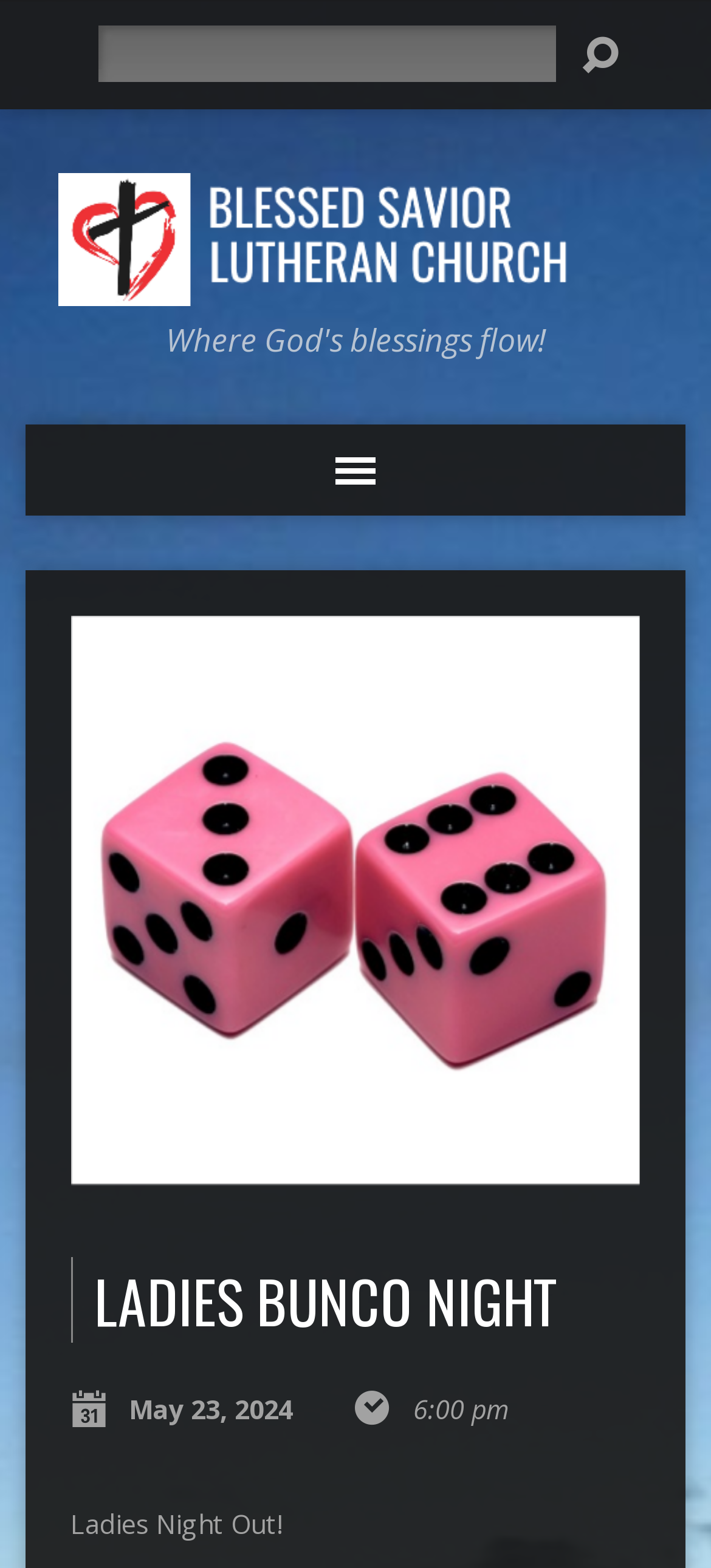Give a short answer using one word or phrase for the question:
What is the event name?

LADIES BUNCO NIGHT